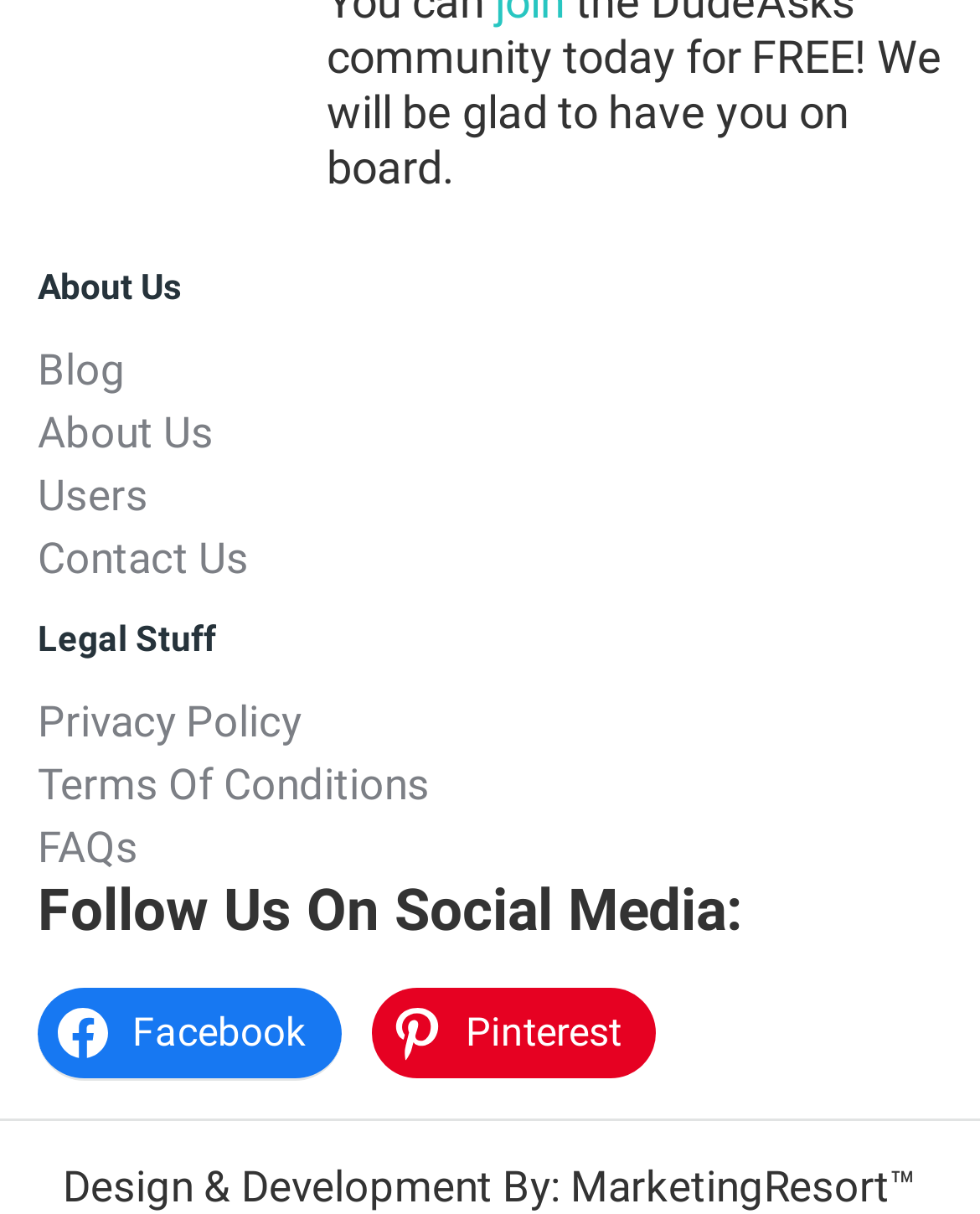How many headings are present on this webpage? Using the information from the screenshot, answer with a single word or phrase.

3